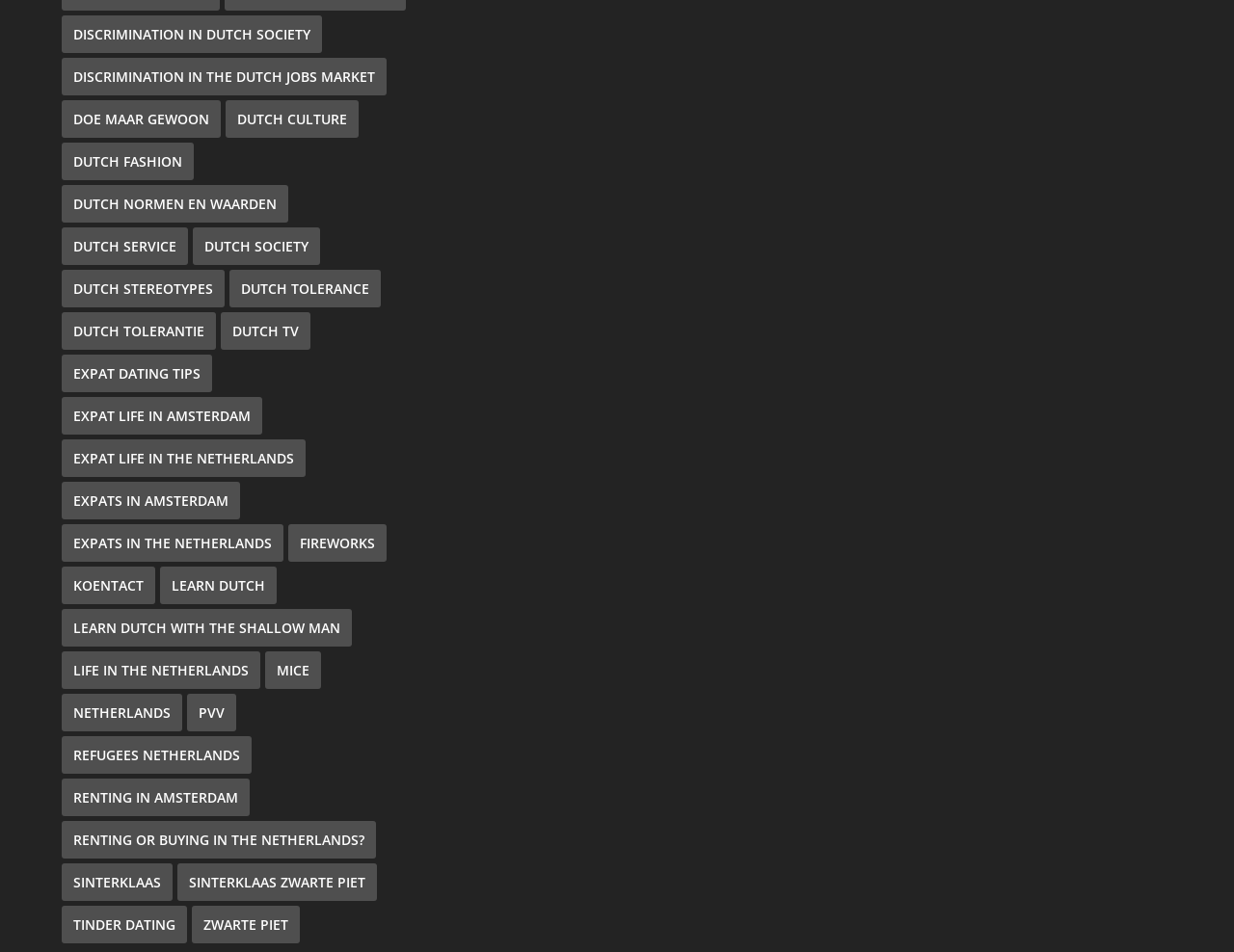Please determine the bounding box coordinates of the element to click on in order to accomplish the following task: "Learn about 'DUTCH CULTURE'". Ensure the coordinates are four float numbers ranging from 0 to 1, i.e., [left, top, right, bottom].

[0.183, 0.115, 0.291, 0.154]